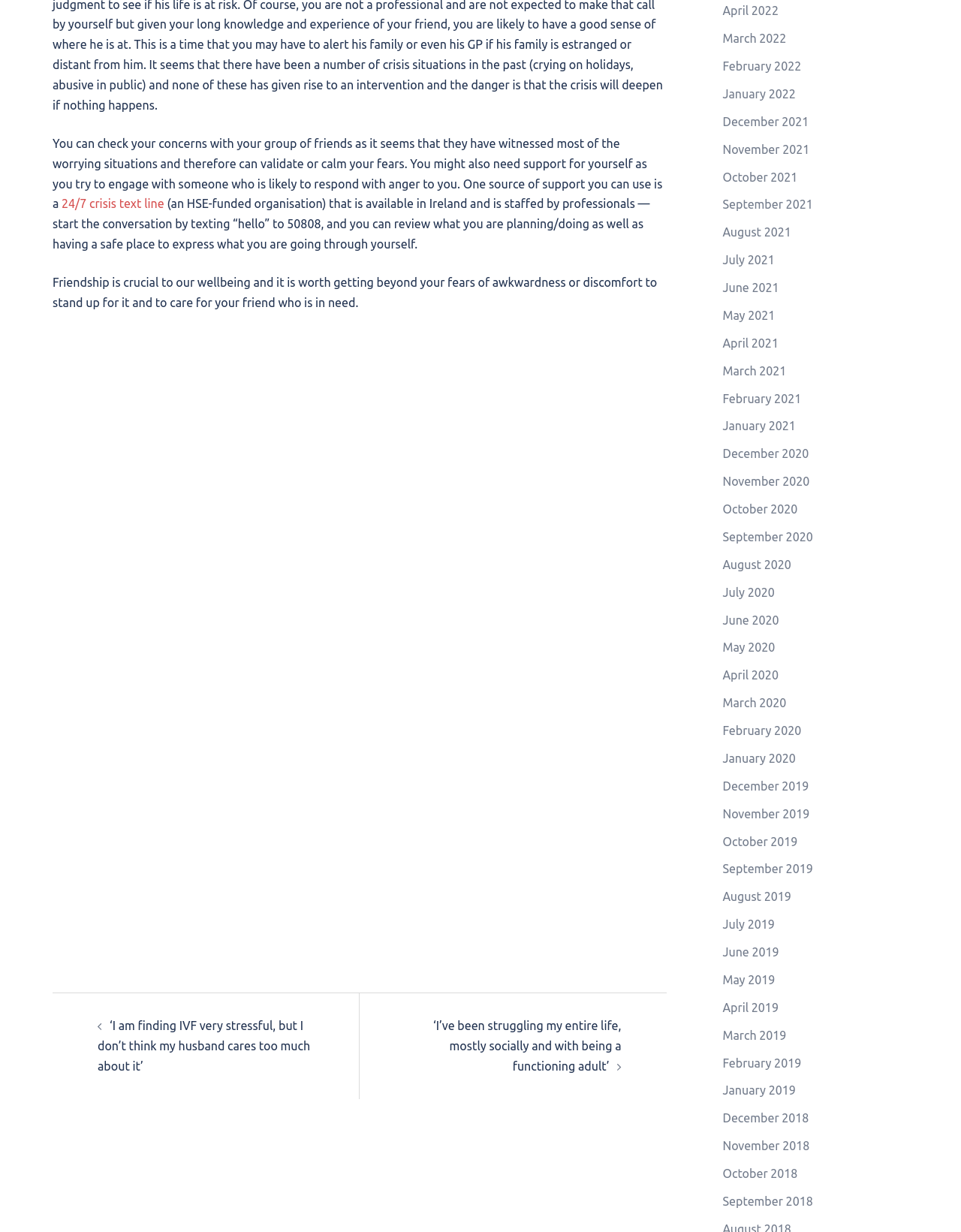What is the purpose of the links at the bottom of the page?
Please answer the question as detailed as possible.

The links at the bottom of the page appear to be a navigation menu for accessing archived articles, organized by month and year.